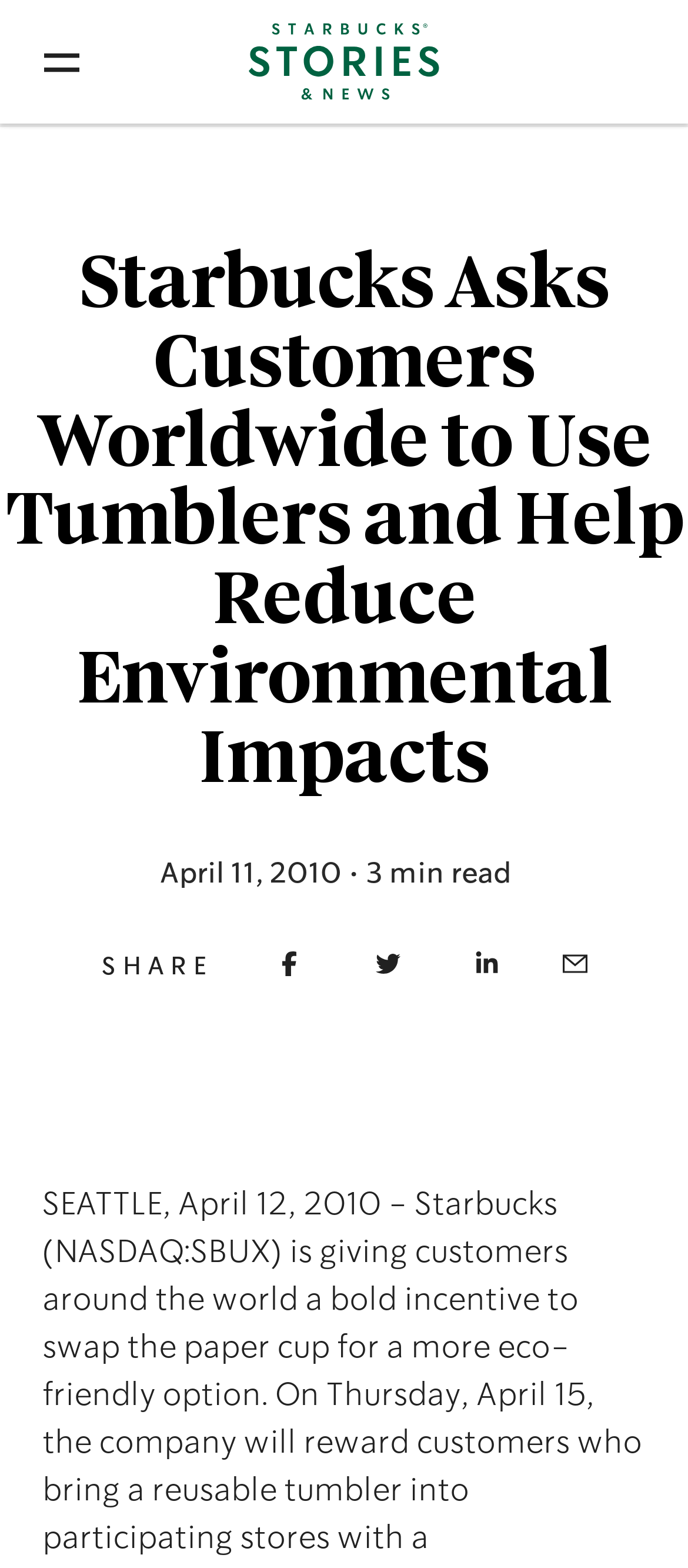Please locate the bounding box coordinates of the element's region that needs to be clicked to follow the instruction: "Toggle Primary Menu". The bounding box coordinates should be provided as four float numbers between 0 and 1, i.e., [left, top, right, bottom].

[0.0, 0.0, 0.179, 0.079]